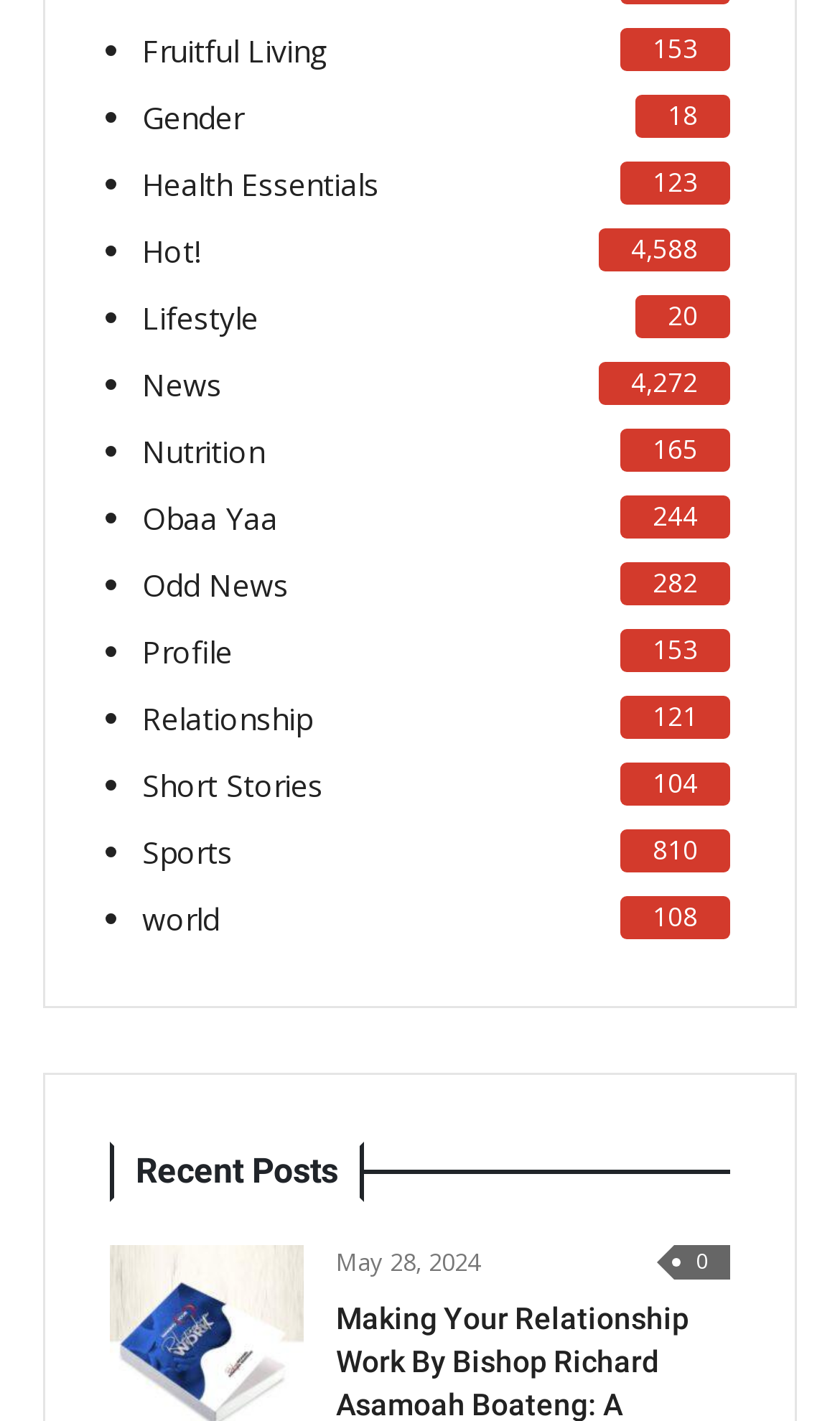How many categories are listed?
Using the picture, provide a one-word or short phrase answer.

20